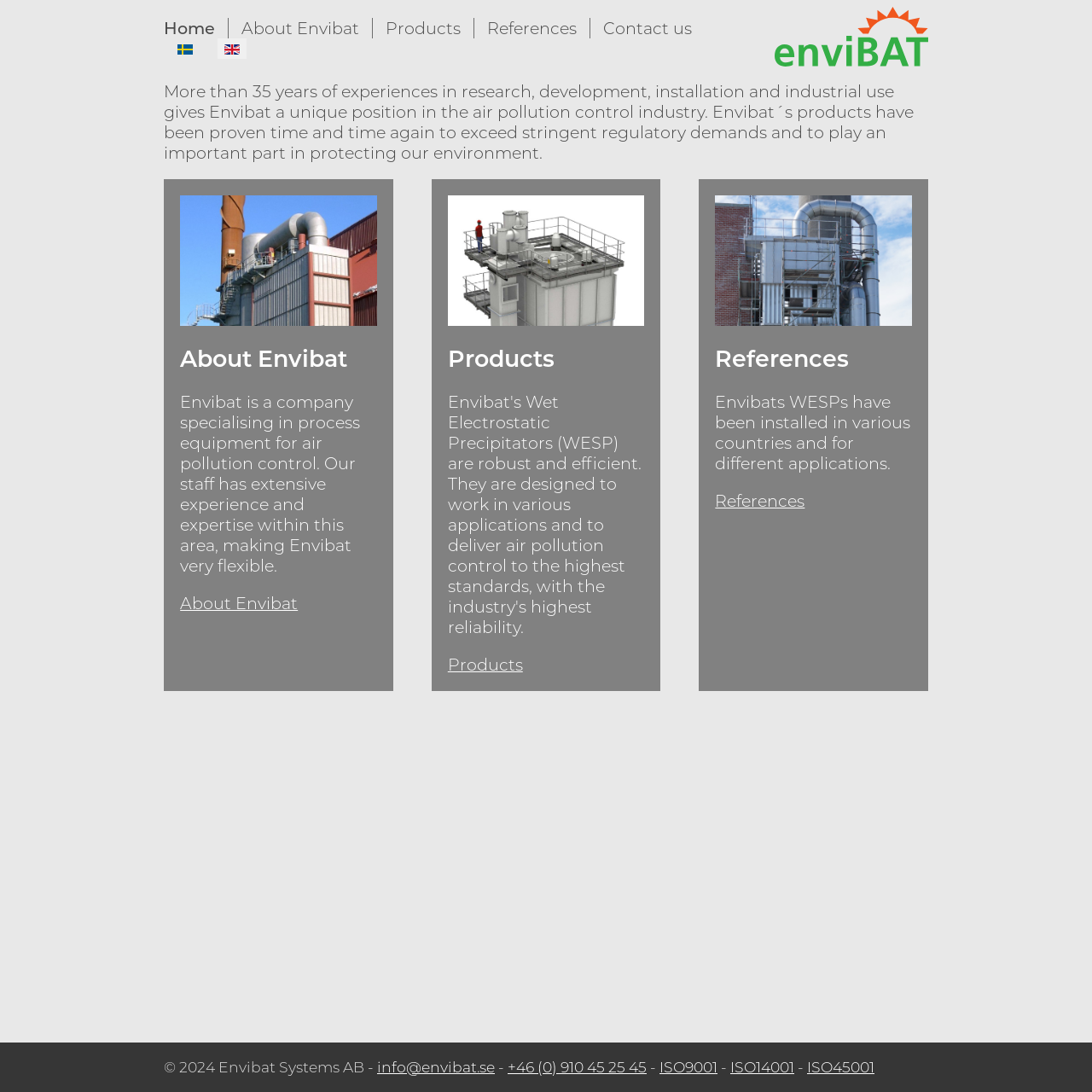Locate the bounding box coordinates of the clickable part needed for the task: "Learn more about Envibat".

[0.165, 0.543, 0.273, 0.561]